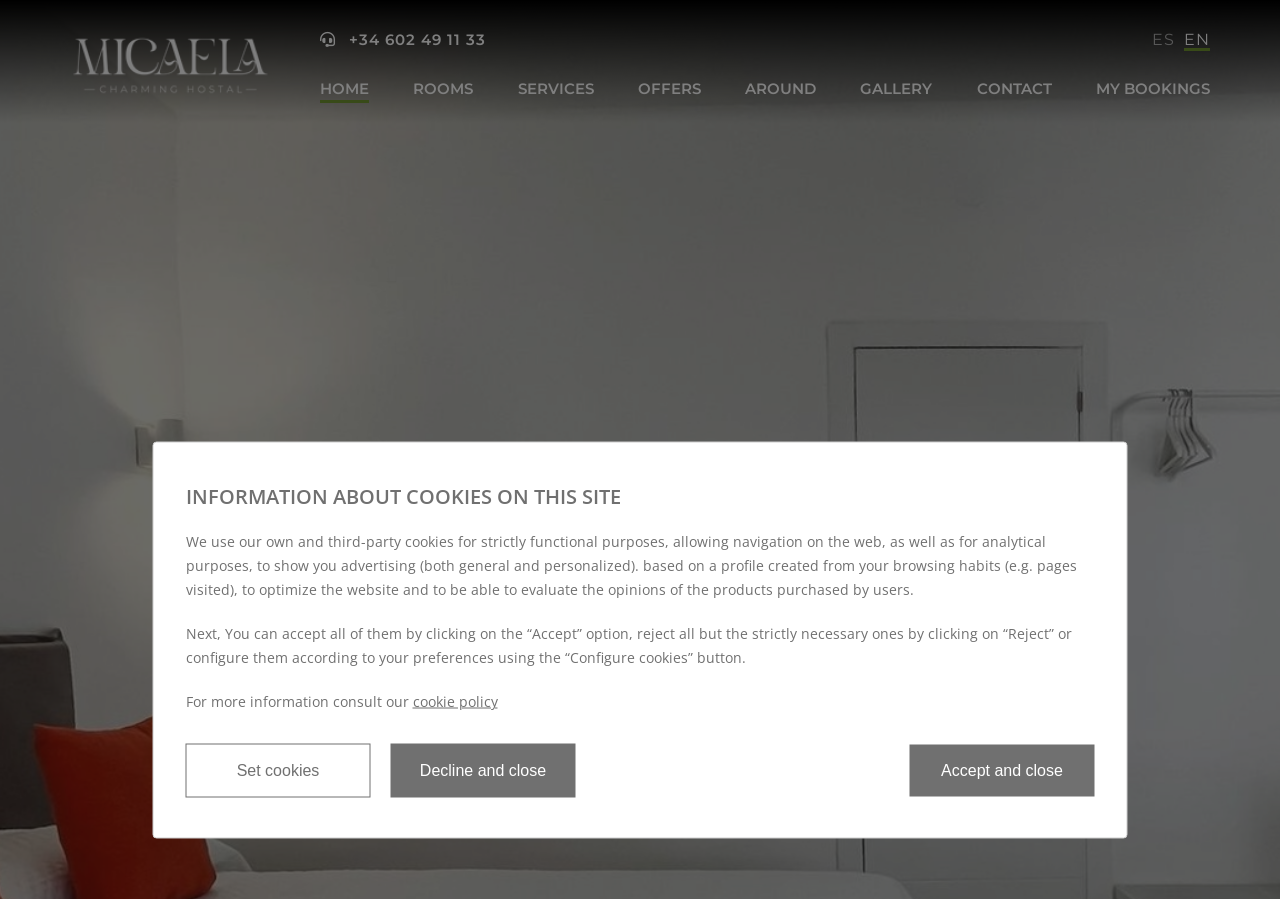Given the webpage screenshot and the description, determine the bounding box coordinates (top-left x, top-left y, bottom-right x, bottom-right y) that define the location of the UI element matching this description: +34 602 49 11 33

[0.273, 0.033, 0.38, 0.055]